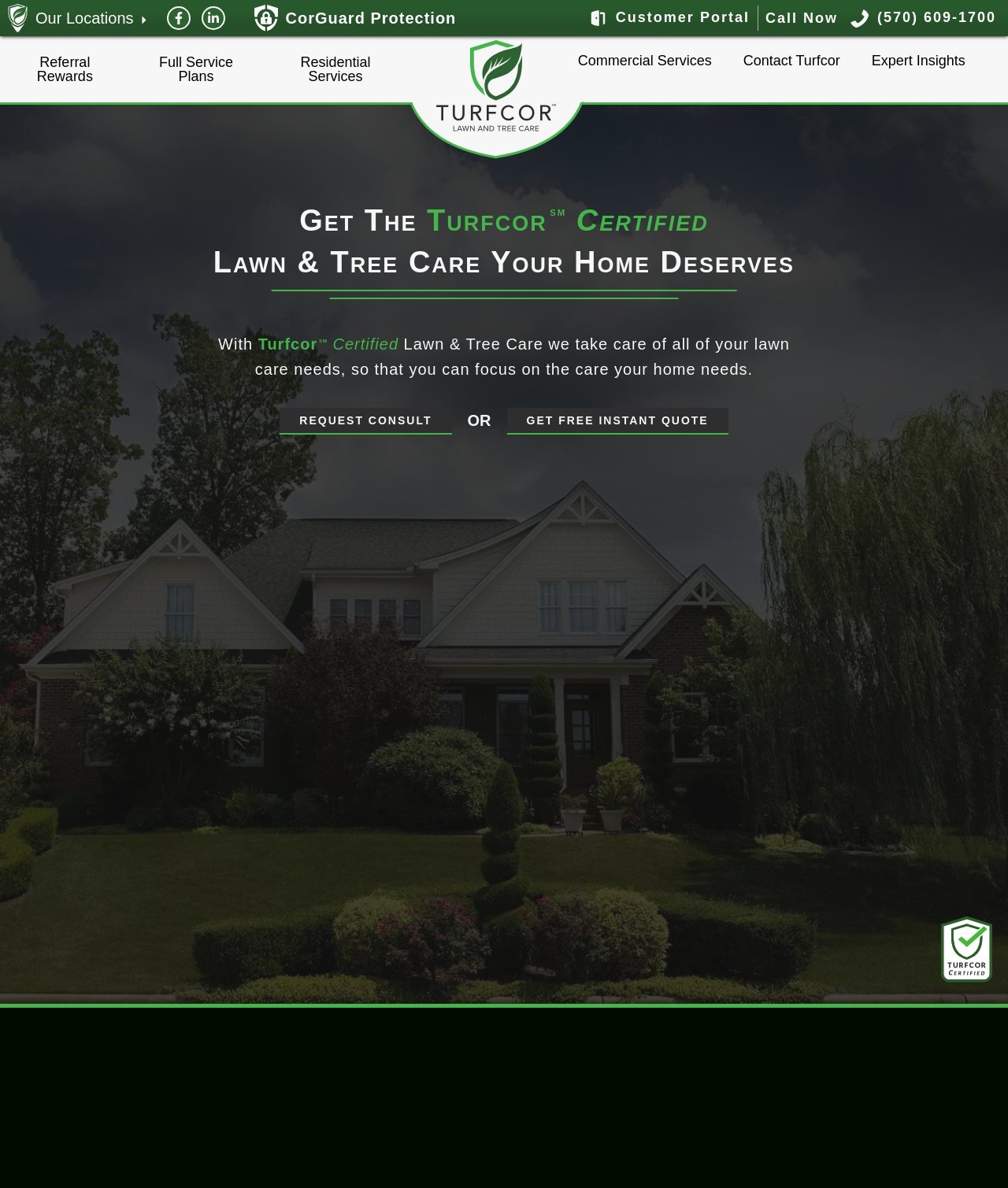Using the format (top-left x, top-left y, bottom-right x, bottom-right y), and given the element description, identify the bounding box coordinates within the screenshot: Like Us on Facebook

[0.165, 0.005, 0.189, 0.025]